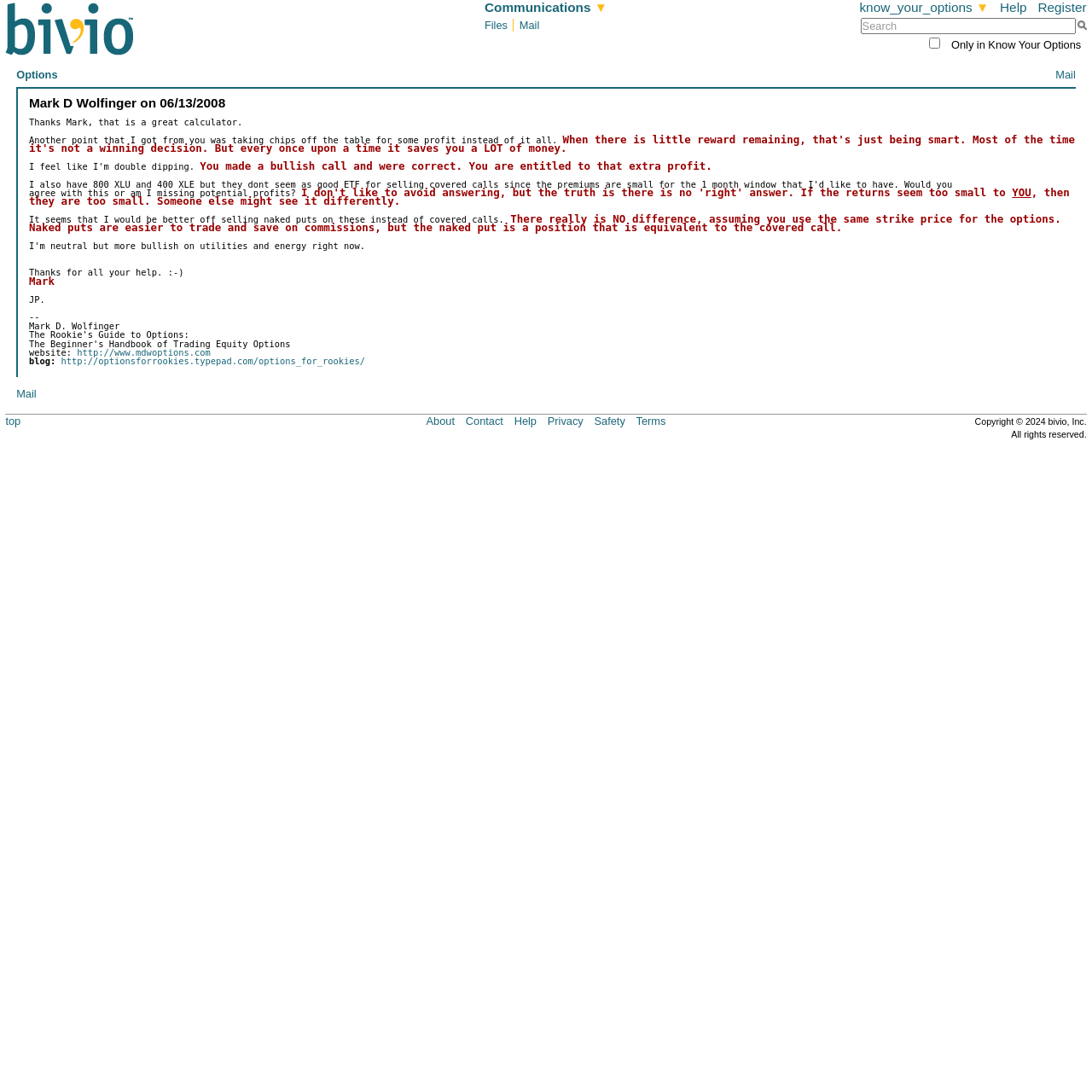Describe the webpage in detail, including text, images, and layout.

This webpage appears to be a forum or discussion board, with a focus on options trading and investment. At the top of the page, there is a navigation bar with several links, including "Files", "Mail", "Communications", "know_your_options", "Help", "Register", and "Search". There is also a search box and a submit button.

Below the navigation bar, there is a table with a single row that spans the entire width of the page. This row contains a discussion thread, with a message from "Mark D. Wolfinger" dated June 13, 2008. The message is a response to a previous discussion, and it discusses the use of calculators and strategies for selling covered calls and naked puts.

The message is divided into several paragraphs, with links to external websites and a smiley face emoticon. There are also several static text elements, including the sender's name and a signature with a link to a website and a blog.

At the bottom of the page, there is a footer section with a table that contains several links to other pages, including "About", "Contact", "Help", "Privacy", "Safety", and "Terms". There is also a copyright notice that states "Copyright © 2024 bivio, Inc. All rights reserved."